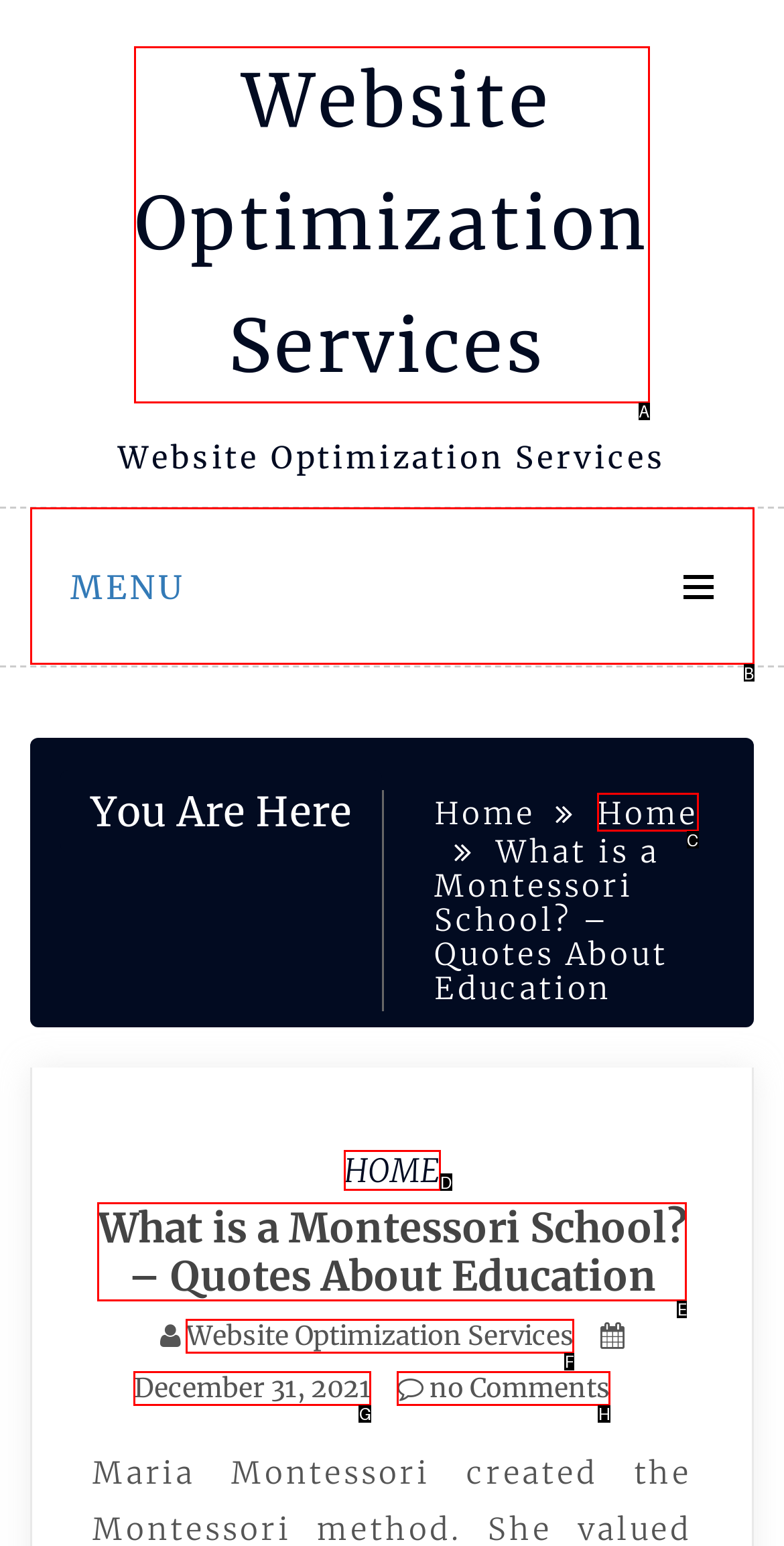Identify the UI element that corresponds to this description: Home
Respond with the letter of the correct option.

C